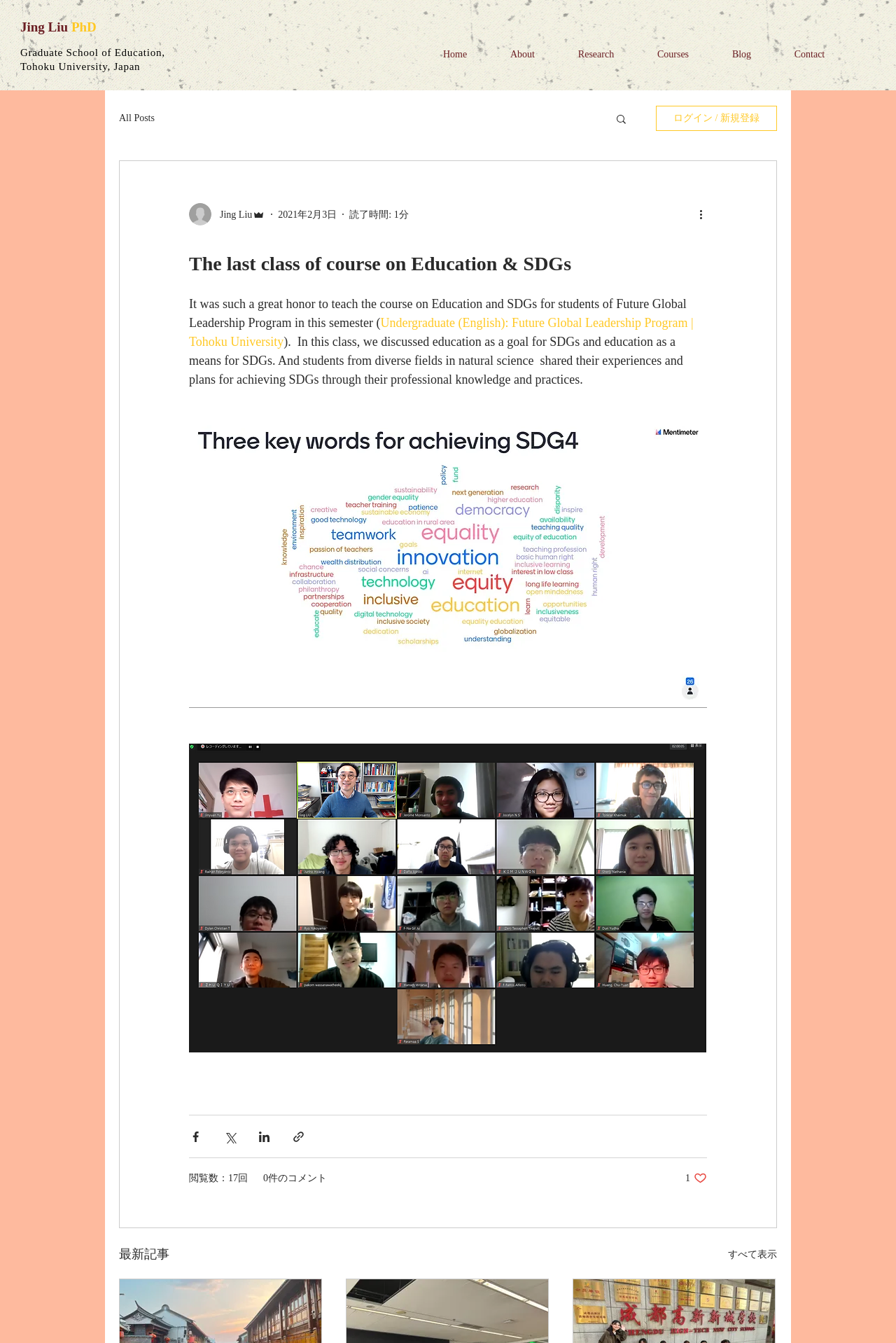From the element description About, predict the bounding box coordinates of the UI element. The coordinates must be specified in the format (top-left x, top-left y, bottom-right x, bottom-right y) and should be within the 0 to 1 range.

[0.545, 0.019, 0.621, 0.063]